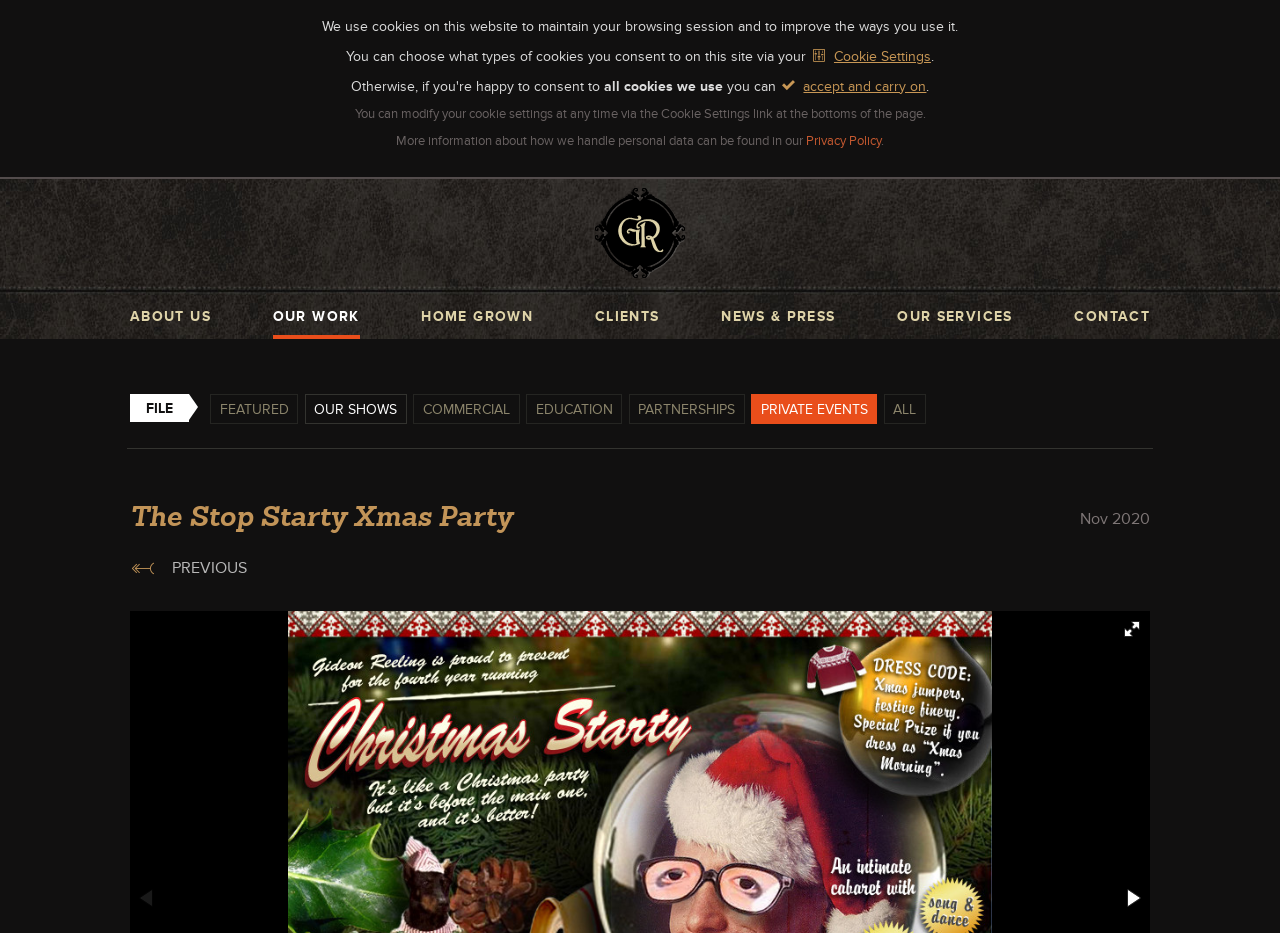Answer with a single word or phrase: 
What type of event is described on this webpage?

Xmas Party